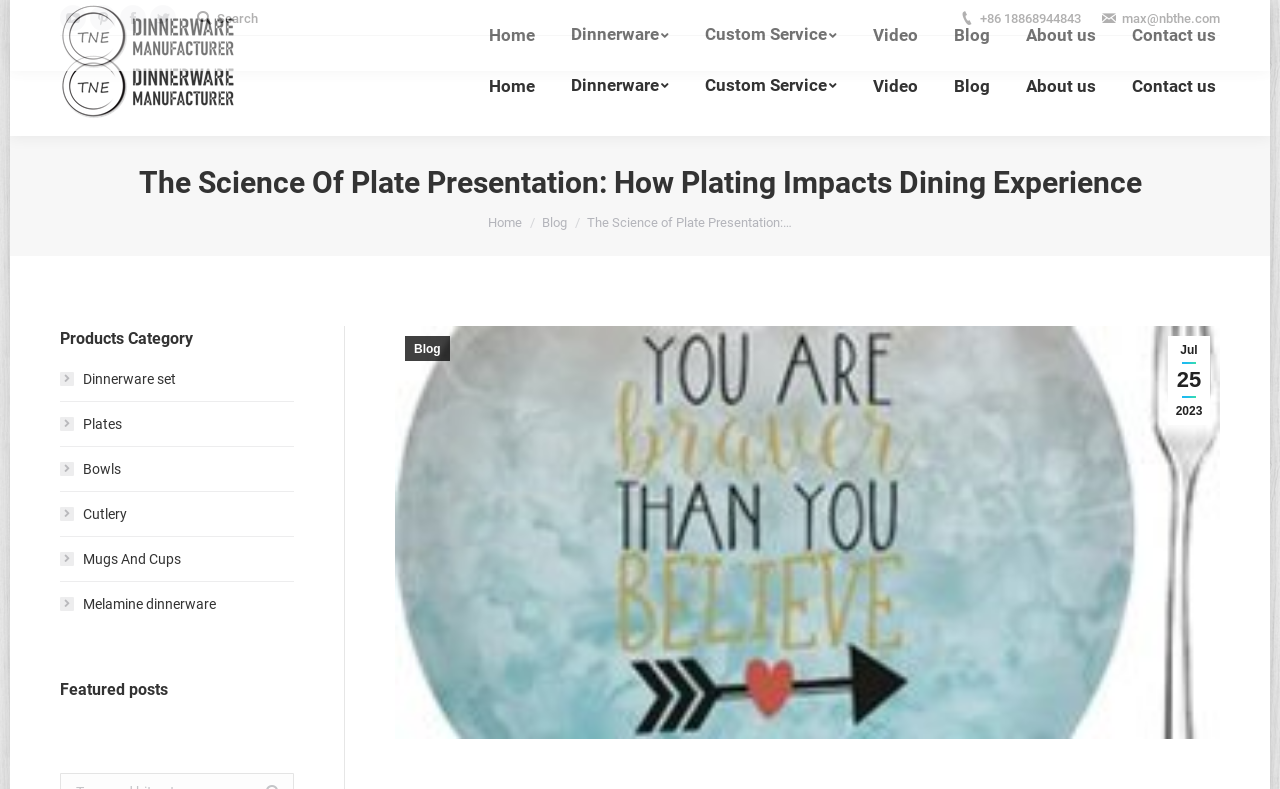Please answer the following question using a single word or phrase: 
What is the phone number on the top right?

+86 18868944843